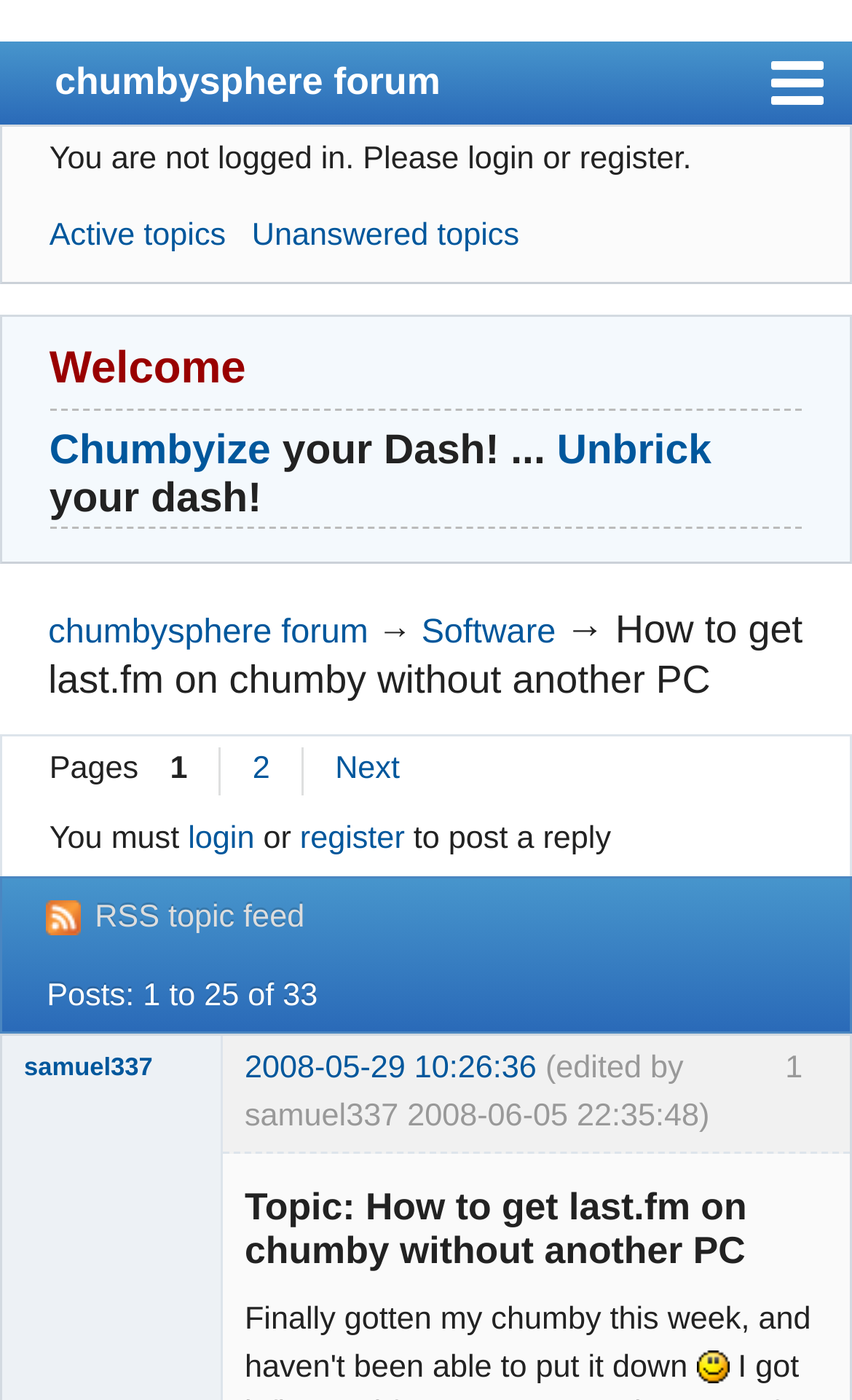What is the topic of this forum thread?
Give a detailed response to the question by analyzing the screenshot.

I determined the topic of this forum thread by looking at the heading 'Topic: How to get last.fm on chumby without another PC' which is located at the bottom of the webpage. This heading clearly indicates the topic of the discussion.